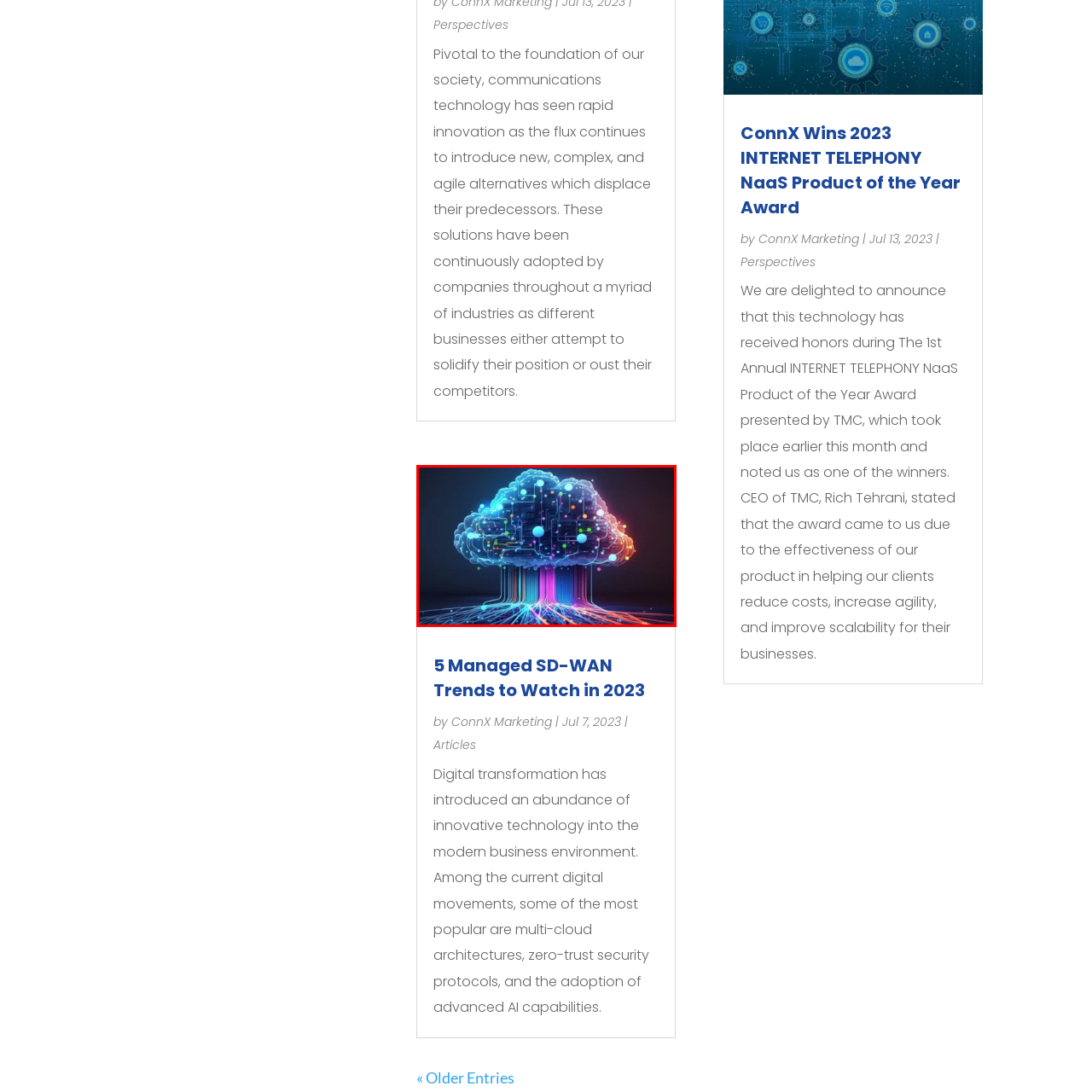What do the vibrant colors and interconnected lines in the cloud depict?
Carefully analyze the image within the red bounding box and give a comprehensive response to the question using details from the image.

The vibrant colors and interconnected lines in the cloud portray the flow of data and communication that underpins digital transformation efforts in various industries, highlighting the importance of advanced networking solutions in today's digital landscape.